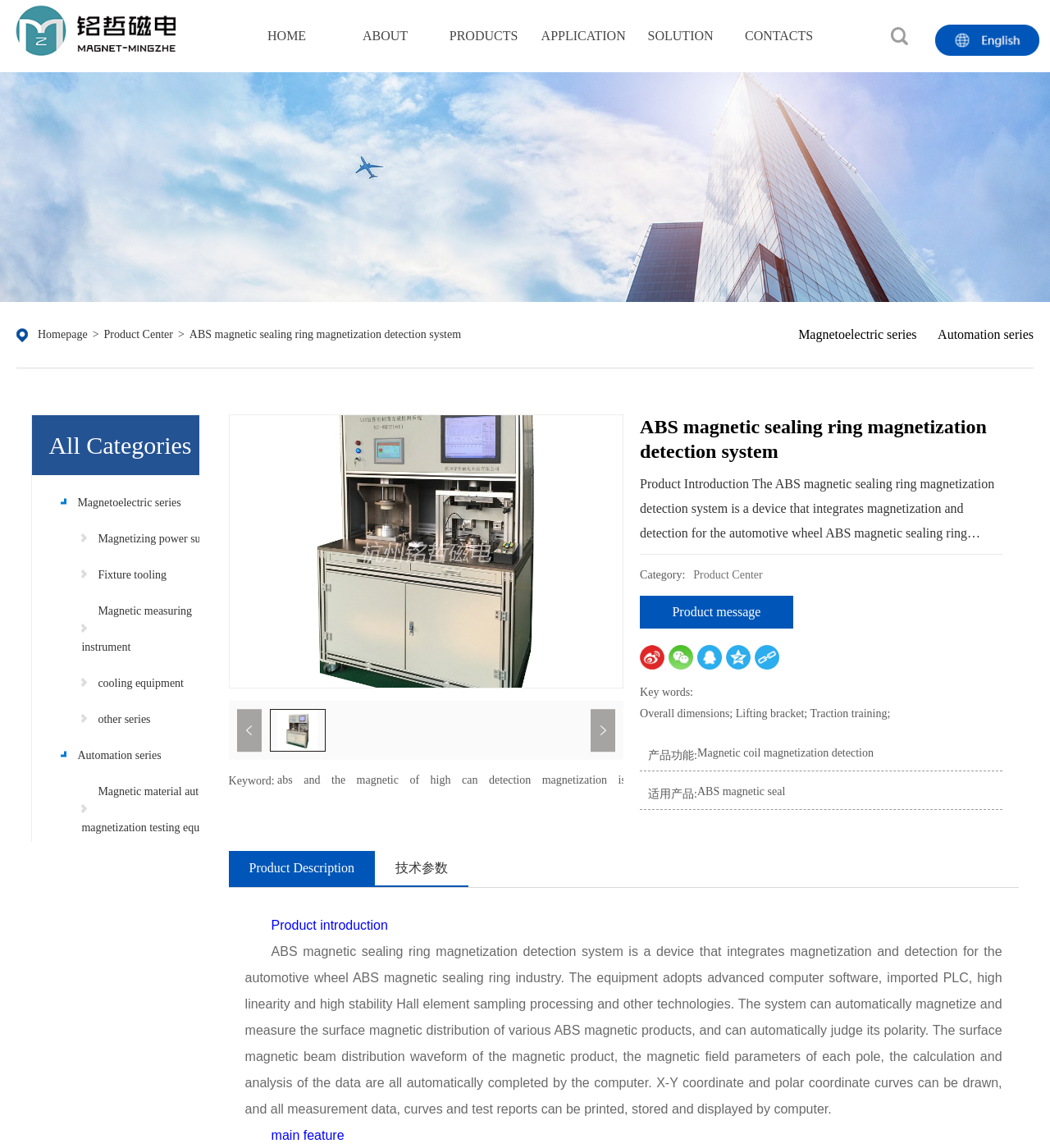Analyze and describe the webpage in a detailed narrative.

This webpage is about the ABS magnetic sealing ring magnetization detection system, a product of Zhejiang Mustang Battery Co., Ltd. At the top of the page, there is a navigation menu with five headings: HOME, ABOUT, PRODUCTS, APPLICATION, and SOLUTION. Below the navigation menu, there is a logo image with the text "MAGNET" and a series of links to different pages, including Homepage, Product Center, and others.

The main content of the page is divided into two sections. The left section displays a list of categories, including Magnetoelectric series, Automation series, and others, with links to each category. The right section displays detailed information about the ABS magnetic sealing ring magnetization detection system, including its product introduction, features, and specifications.

The product introduction explains that the system is a device that integrates magnetization and detection for the automotive wheel ABS magnetic sealing ring industry. It highlights the system's advanced computer software, imported PLC, and high linearity and high stability Hall element sampling processing technologies.

Below the product introduction, there are several links to related pages, including Product Center, Product message, and social media platforms such as Weibo, WeChat, and QQ. There is also a section displaying key words related to the product, including overall dimensions, lifting bracket, and traction training.

The page also features several images, including a product image and images of social media platforms. At the bottom of the page, there is a layout table with a heading "产品功能:" (Product Function), but the content is not provided.